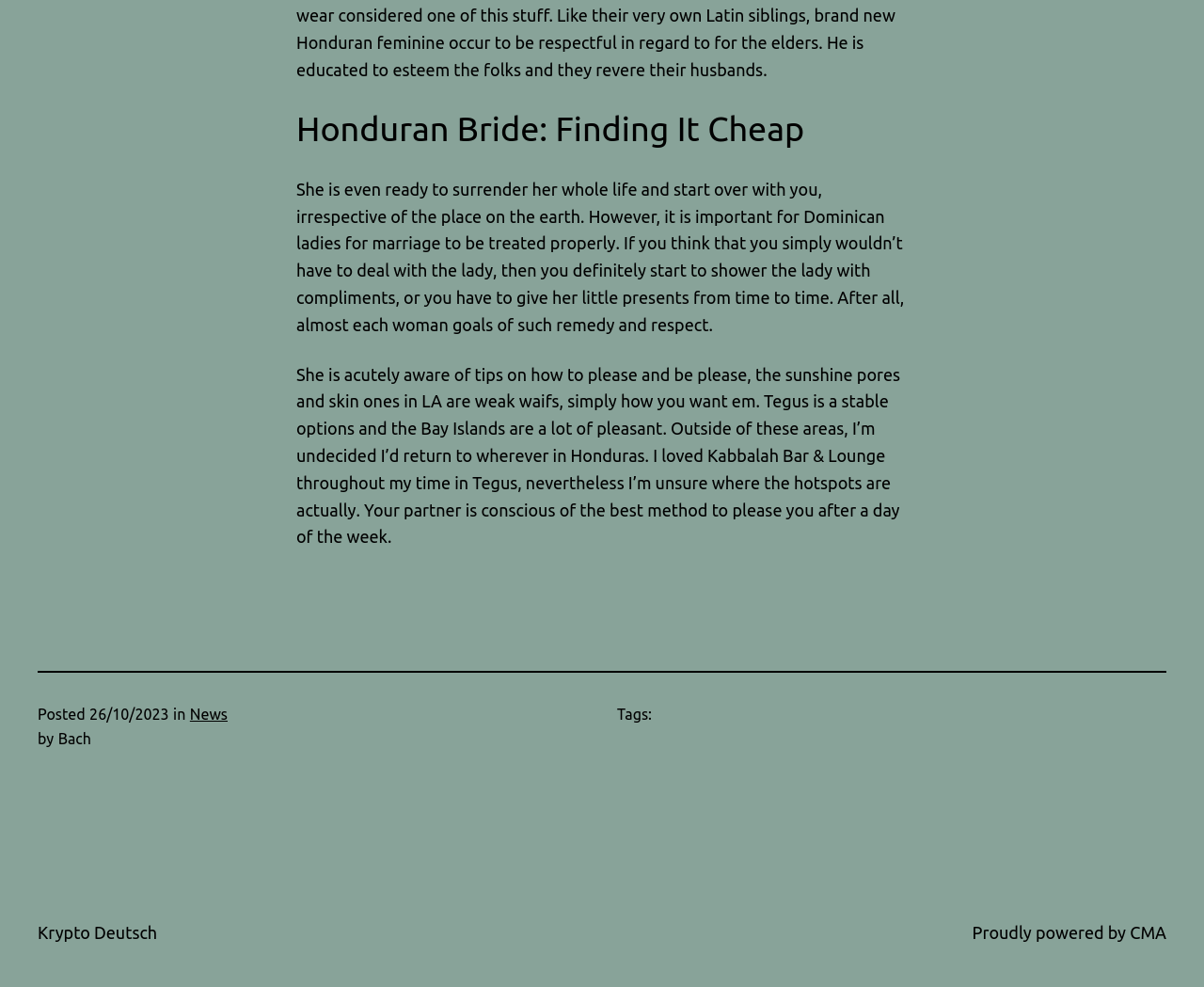What is the category of the post?
We need a detailed and meticulous answer to the question.

The category of the post can be found by looking at the 'in' section, which is located below the main text. The category is specified as 'News'.